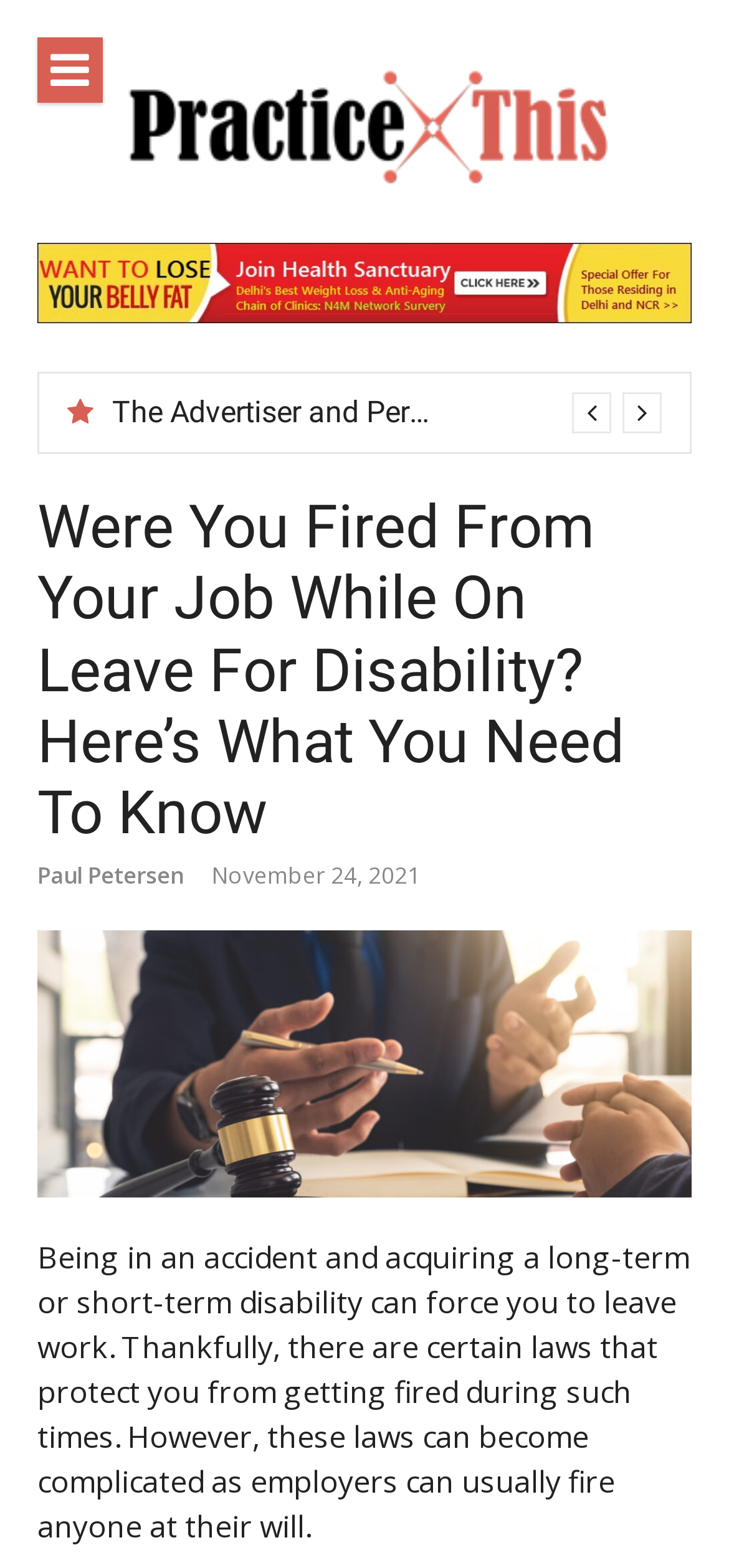Provide an in-depth caption for the webpage.

This webpage appears to be a blog post discussing the topic of being fired from a job while on leave for disability. At the top left of the page, there is a button with an icon. Next to it, there is a link with the text "Practice This" accompanied by an image with the same text. 

Below these elements, there is a link with the text "Practice This" again, and a static text "General Blog" to the left of it. 

The main content of the page starts with a dropdown menu or a list of options, with the first option being a heading that reads "Secrets of progressive jackpot slots- How they work and tip for hitting the big one". 

Below this, there is a main heading that reads "Were You Fired From Your Job While On Leave For Disability? Here’s What You Need To Know". Underneath this heading, there is a link with the text "Paul Petersen" and a time stamp that reads "November 24, 2021". 

The main article starts below these elements, with a paragraph of text that discusses the topic of being fired from a job while on leave for disability, mentioning that there are laws that protect individuals from being fired during such times, but these laws can become complicated.